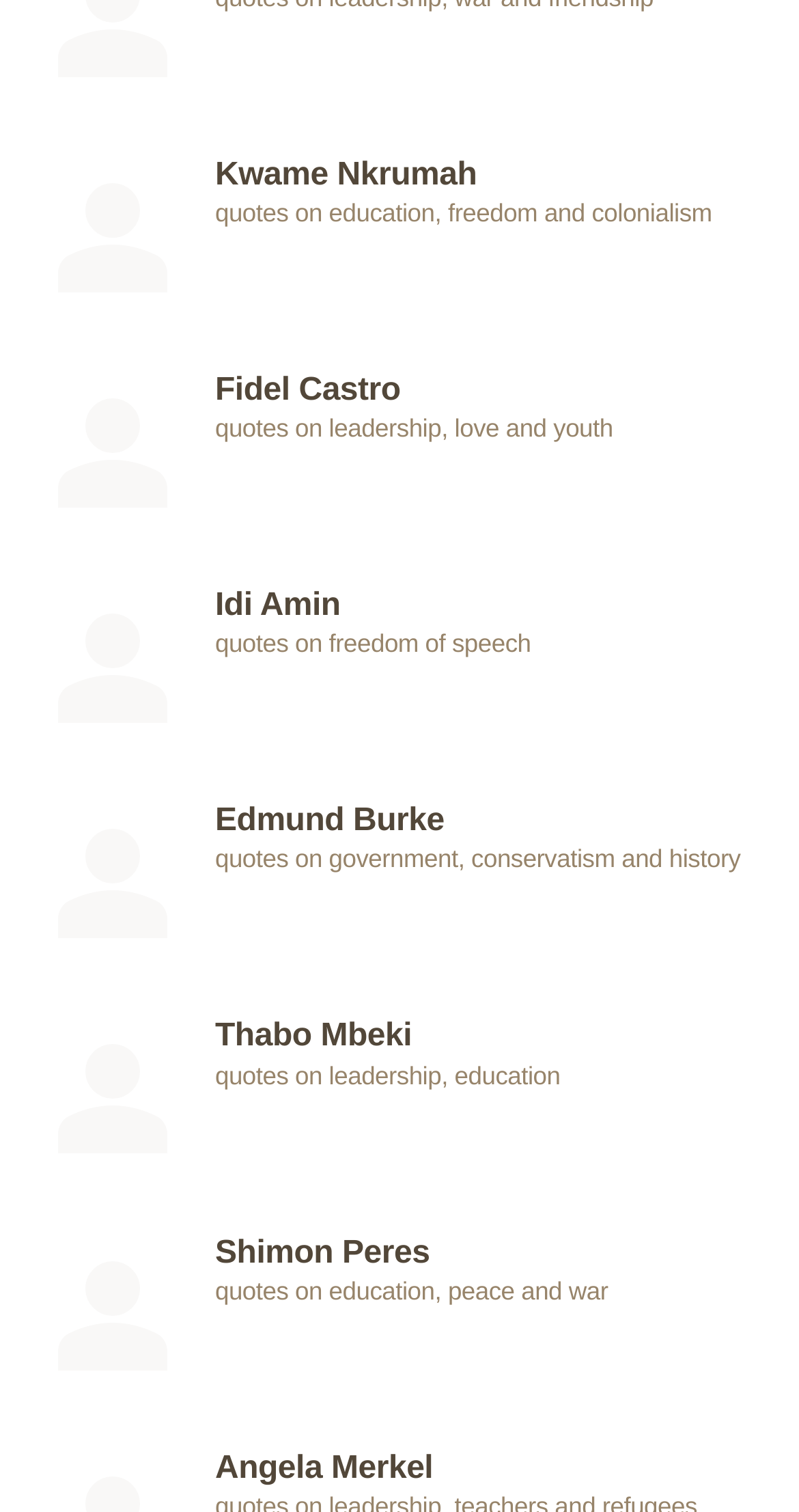Please examine the image and provide a detailed answer to the question: Is Angela Merkel quoted on this webpage?

Although there is no link element associated with Angela Merkel, there is a heading element with text 'Angela Merkel', suggesting that she is quoted on this webpage.